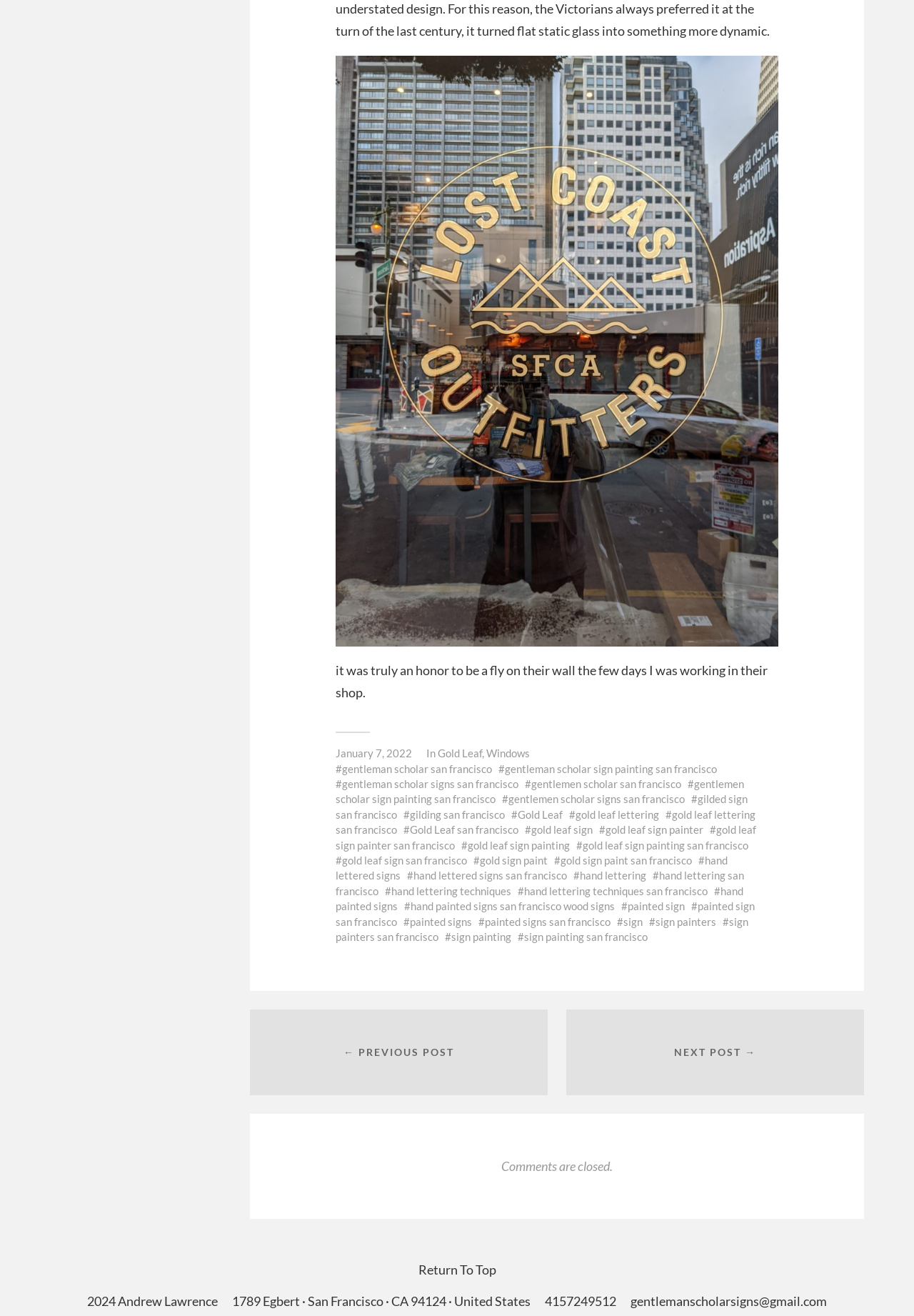What is the phone number of the gentleman scholar?
Based on the image, give a one-word or short phrase answer.

4157249512